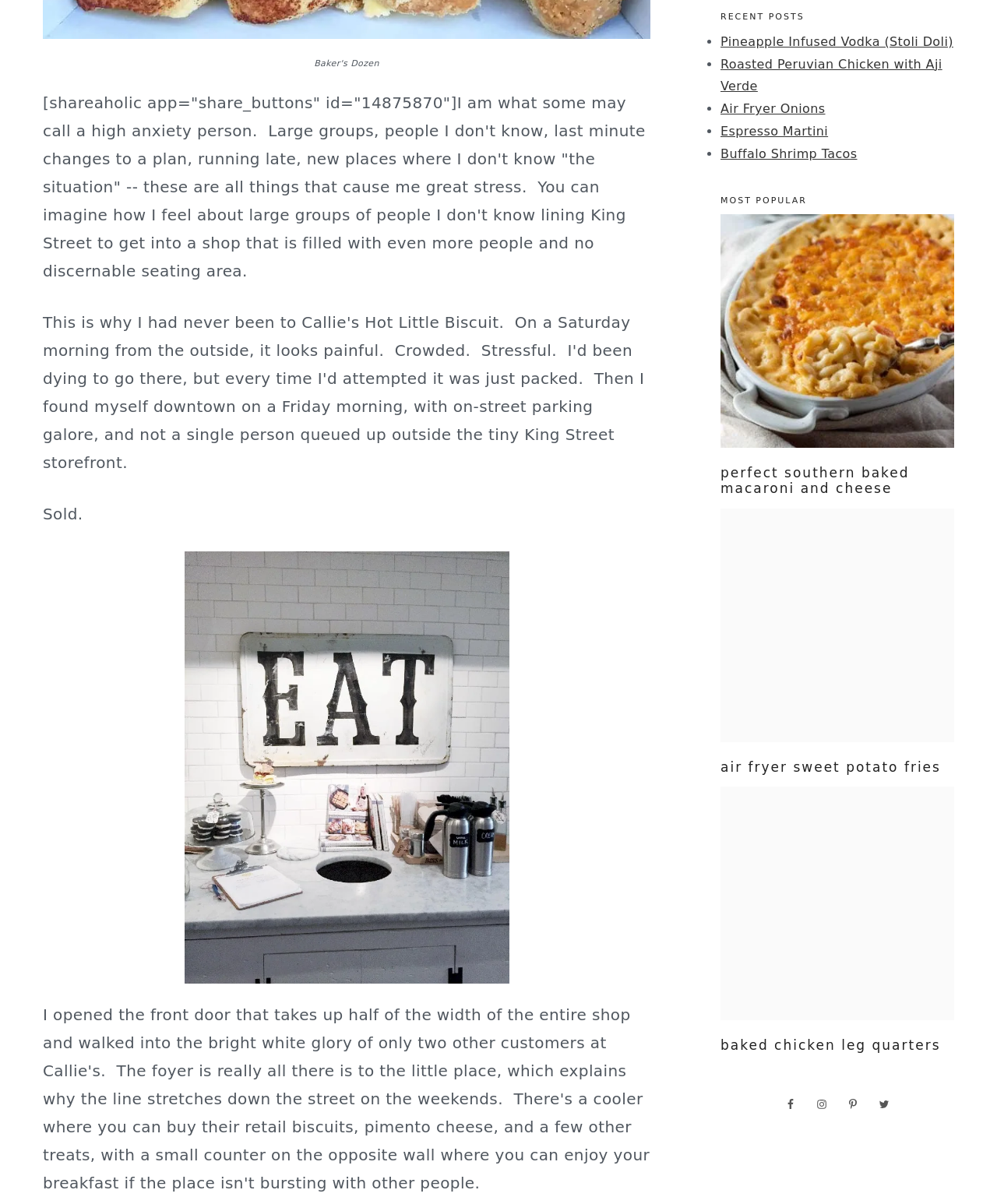From the element description: "Air Fryer Sweet Potato Fries", extract the bounding box coordinates of the UI element. The coordinates should be expressed as four float numbers between 0 and 1, in the order [left, top, right, bottom].

[0.723, 0.63, 0.944, 0.643]